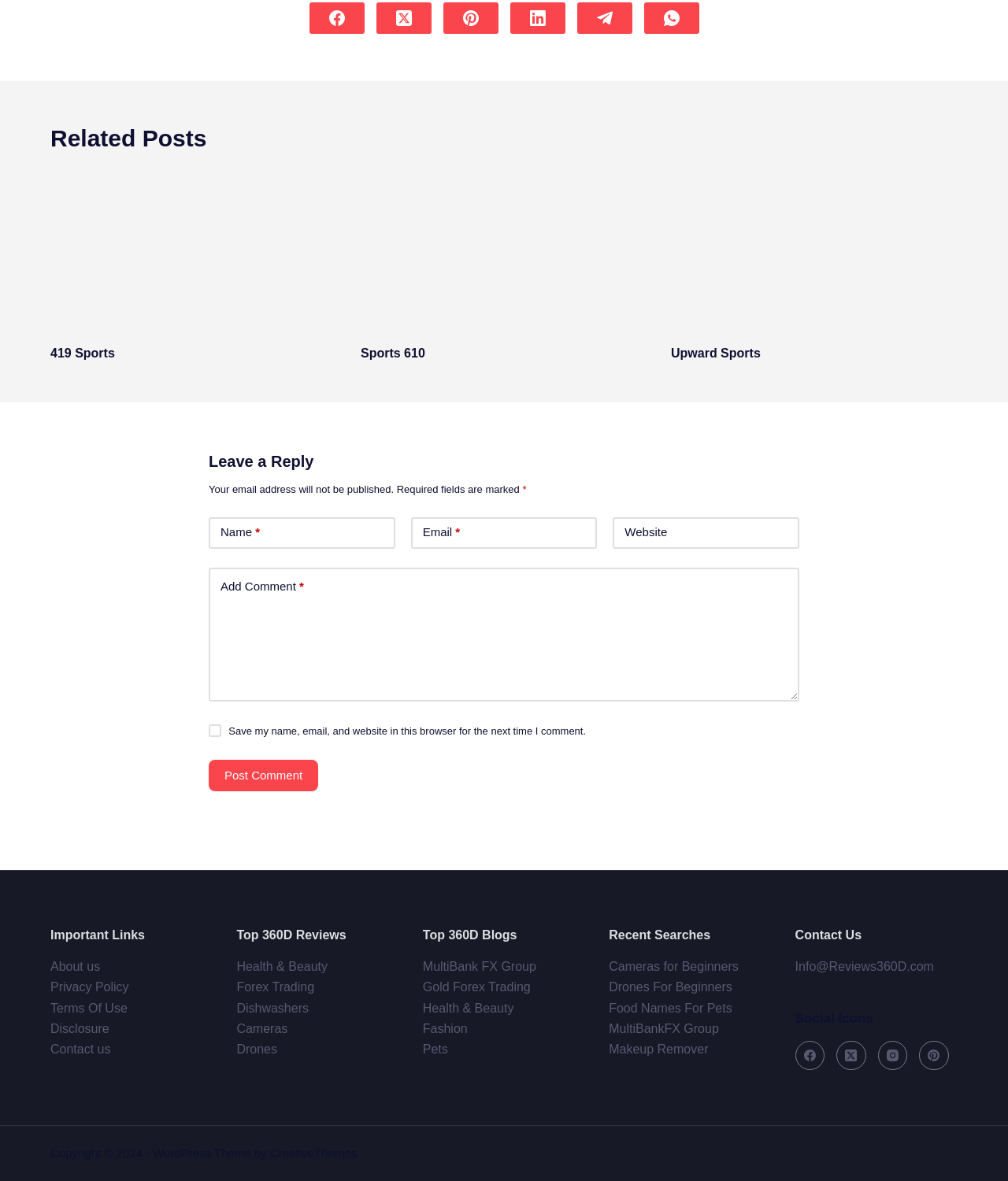By analyzing the image, answer the following question with a detailed response: What is the purpose of the 'Leave a Reply' section?

The 'Leave a Reply' section is located at the bottom of the webpage and contains fields for name, email, website, and comment. It is intended for users to leave a comment on the post, as indicated by the 'Add Comment' button.